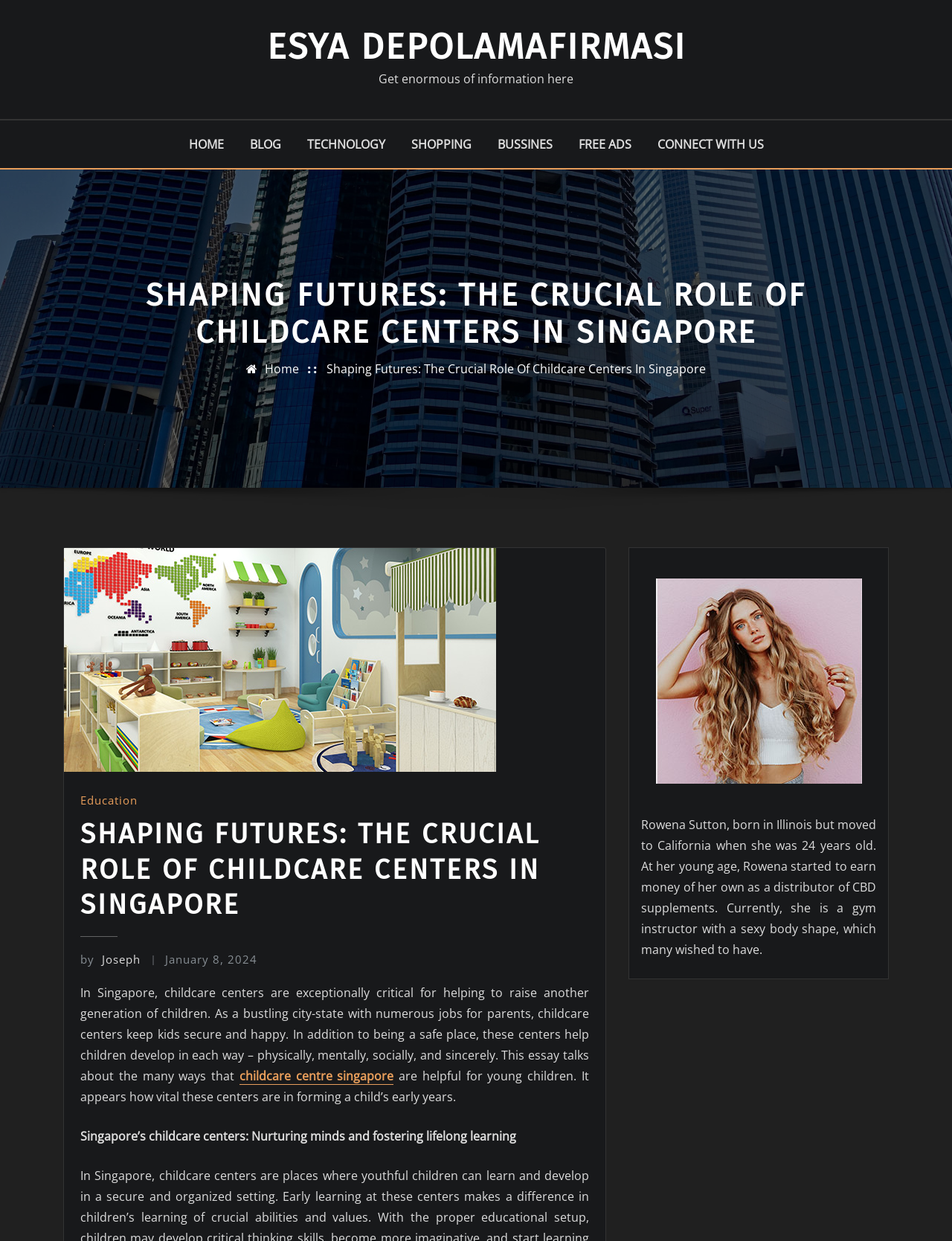Please identify the bounding box coordinates of the element that needs to be clicked to execute the following command: "Explore the 'TECHNOLOGY' category". Provide the bounding box using four float numbers between 0 and 1, formatted as [left, top, right, bottom].

[0.322, 0.108, 0.404, 0.124]